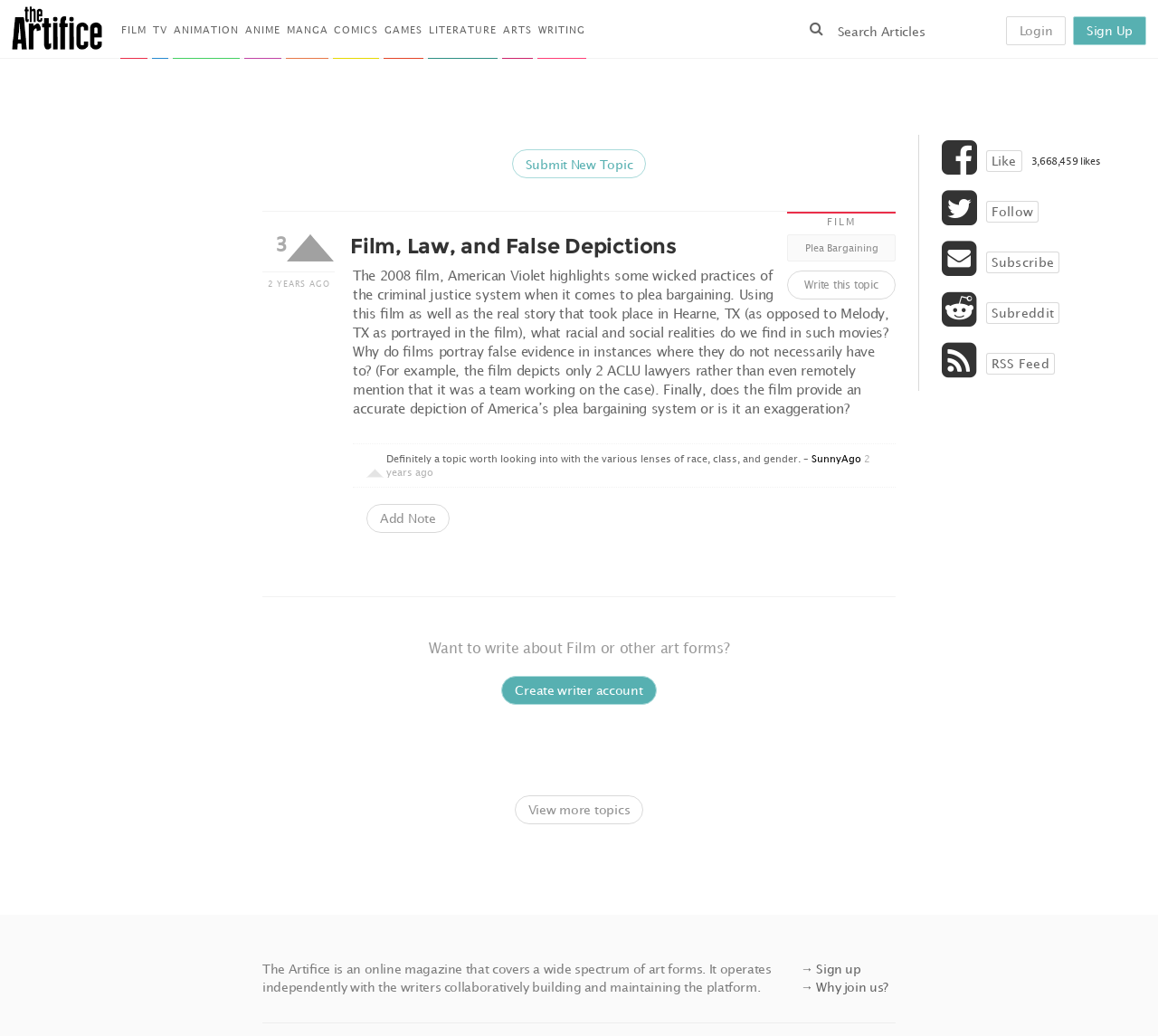Provide the bounding box coordinates of the area you need to click to execute the following instruction: "Write about Film".

[0.305, 0.204, 0.773, 0.523]